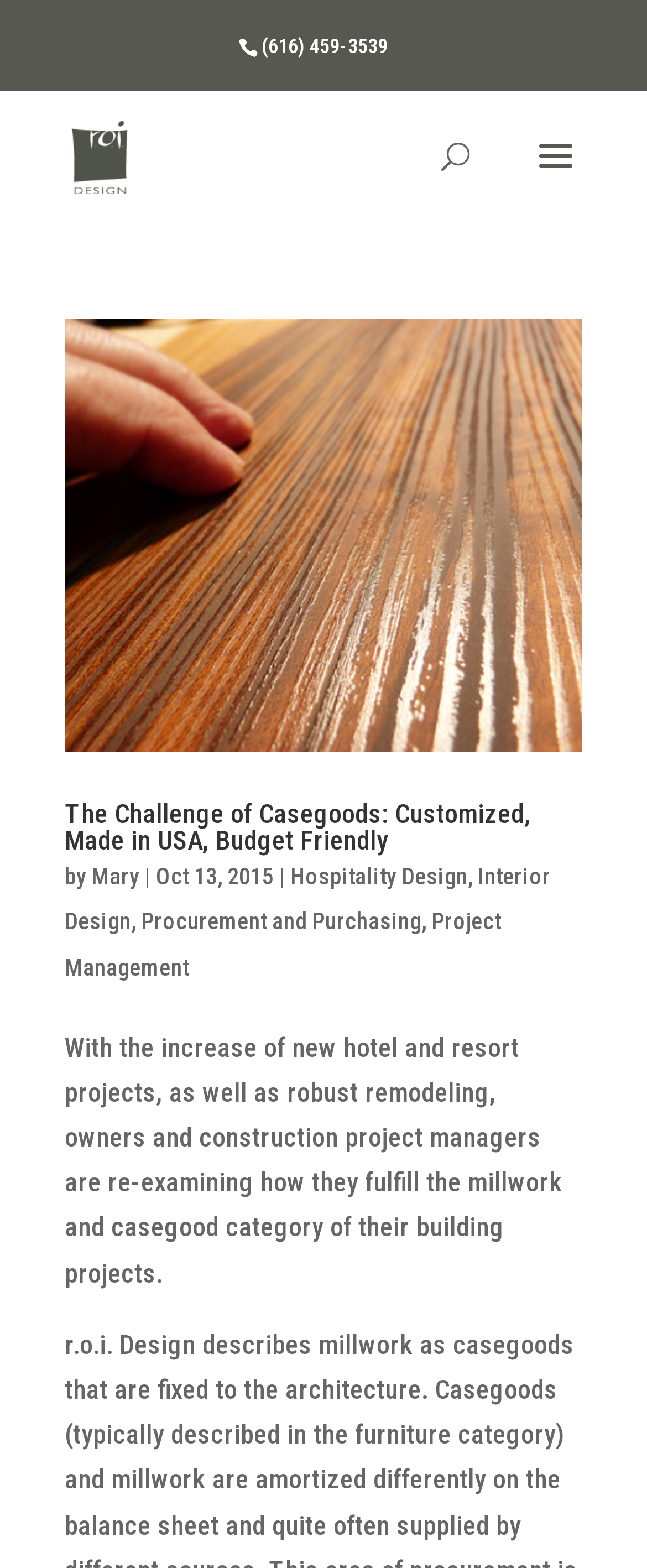Please answer the following question using a single word or phrase: 
What is the text on the image at the top left?

ROIDESIGN